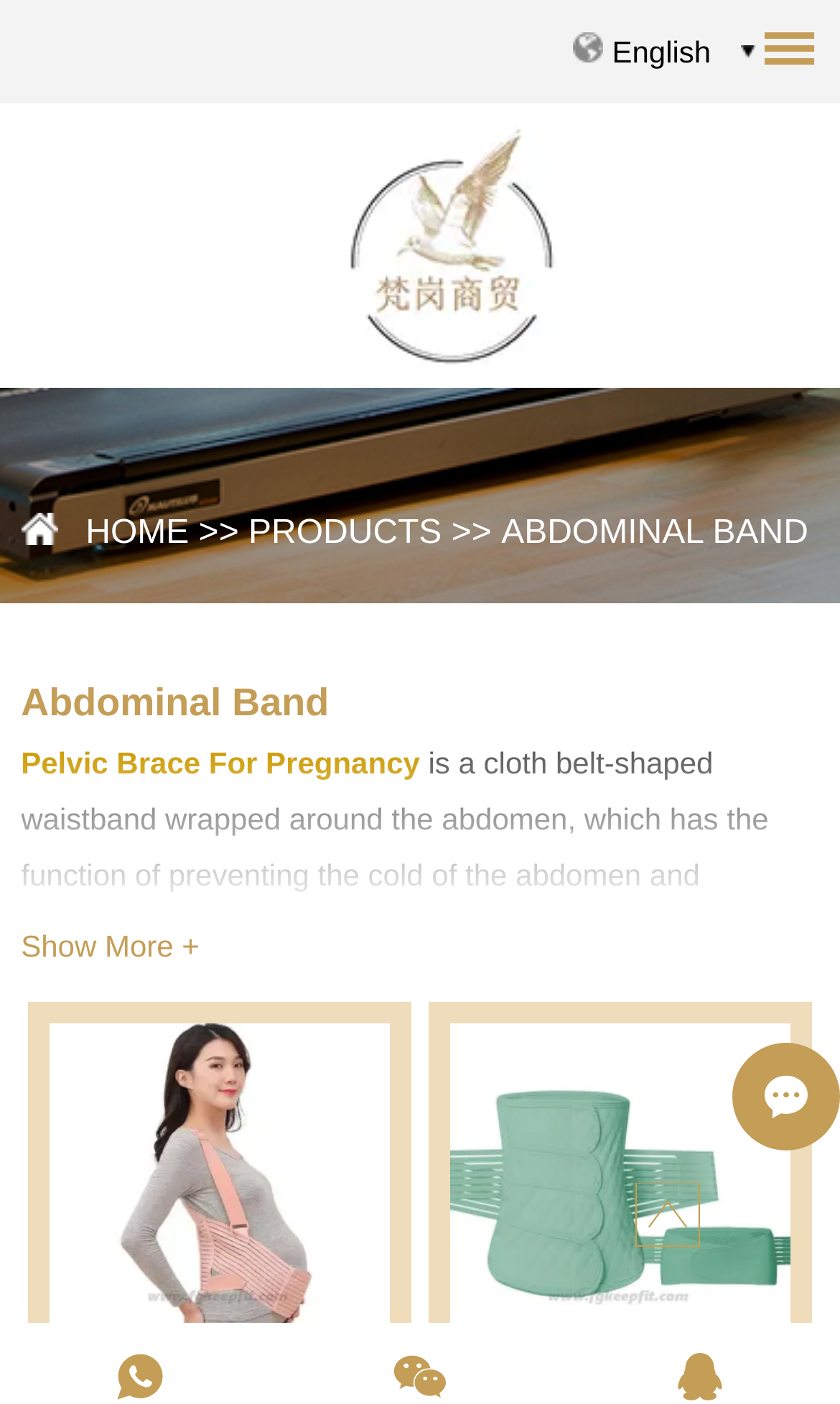Identify the bounding box coordinates of the specific part of the webpage to click to complete this instruction: "View Pelvic Brace For Pregnancy details".

[0.025, 0.531, 0.5, 0.555]